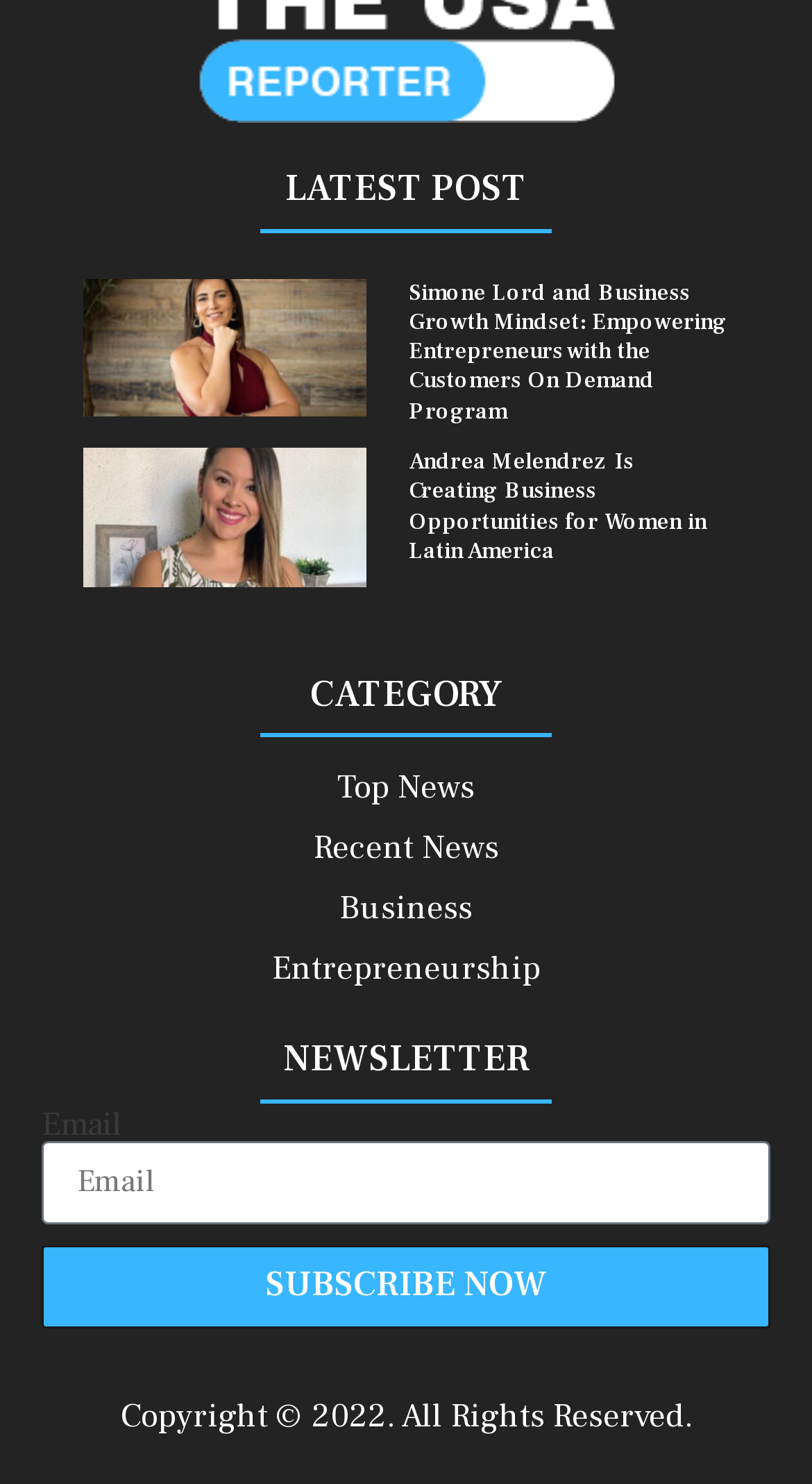Use a single word or phrase to answer this question: 
How many articles are on the webpage?

2